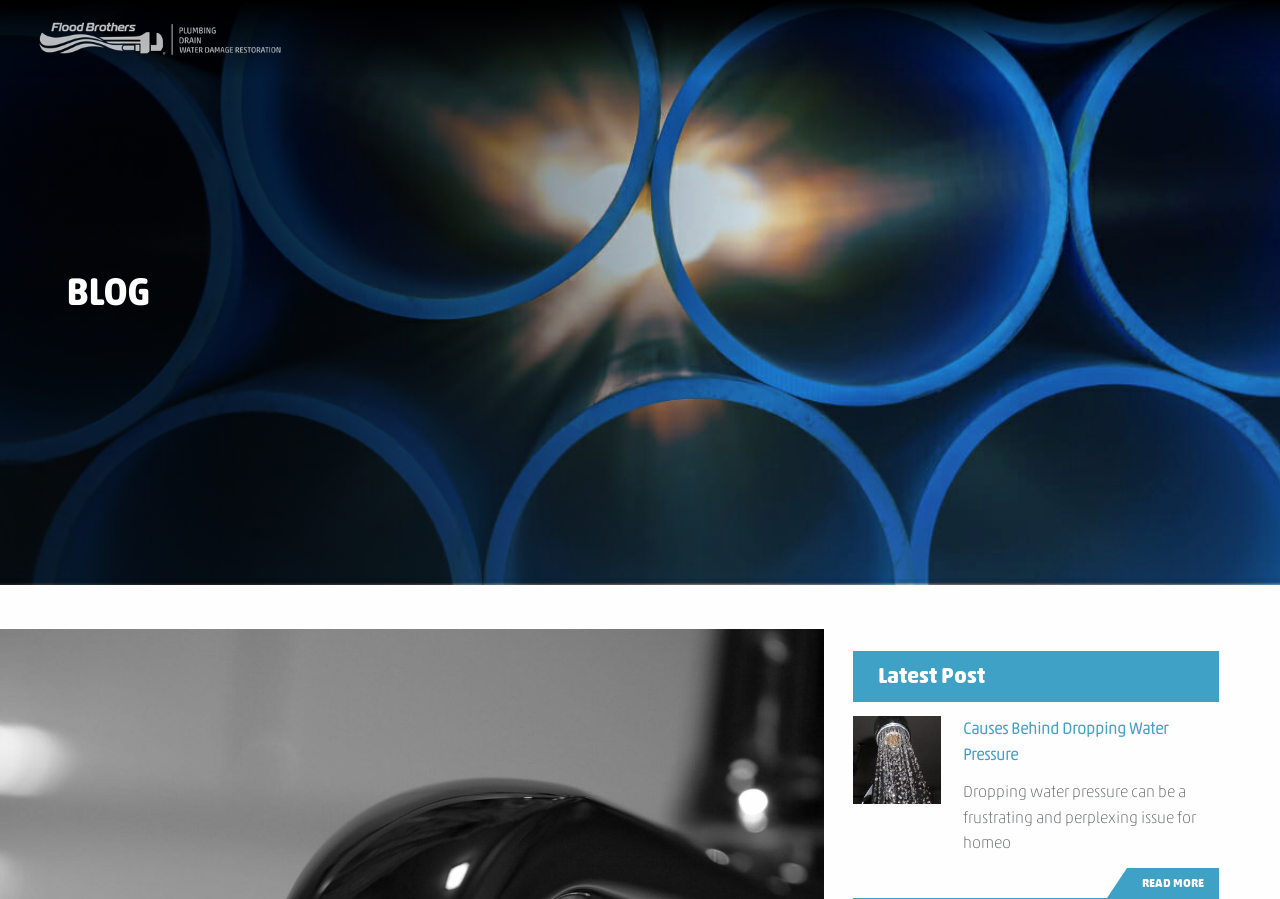Please identify the primary heading of the webpage and give its text content.

3 Wrong Plumbing “Facts” That Everyone Believes Are True